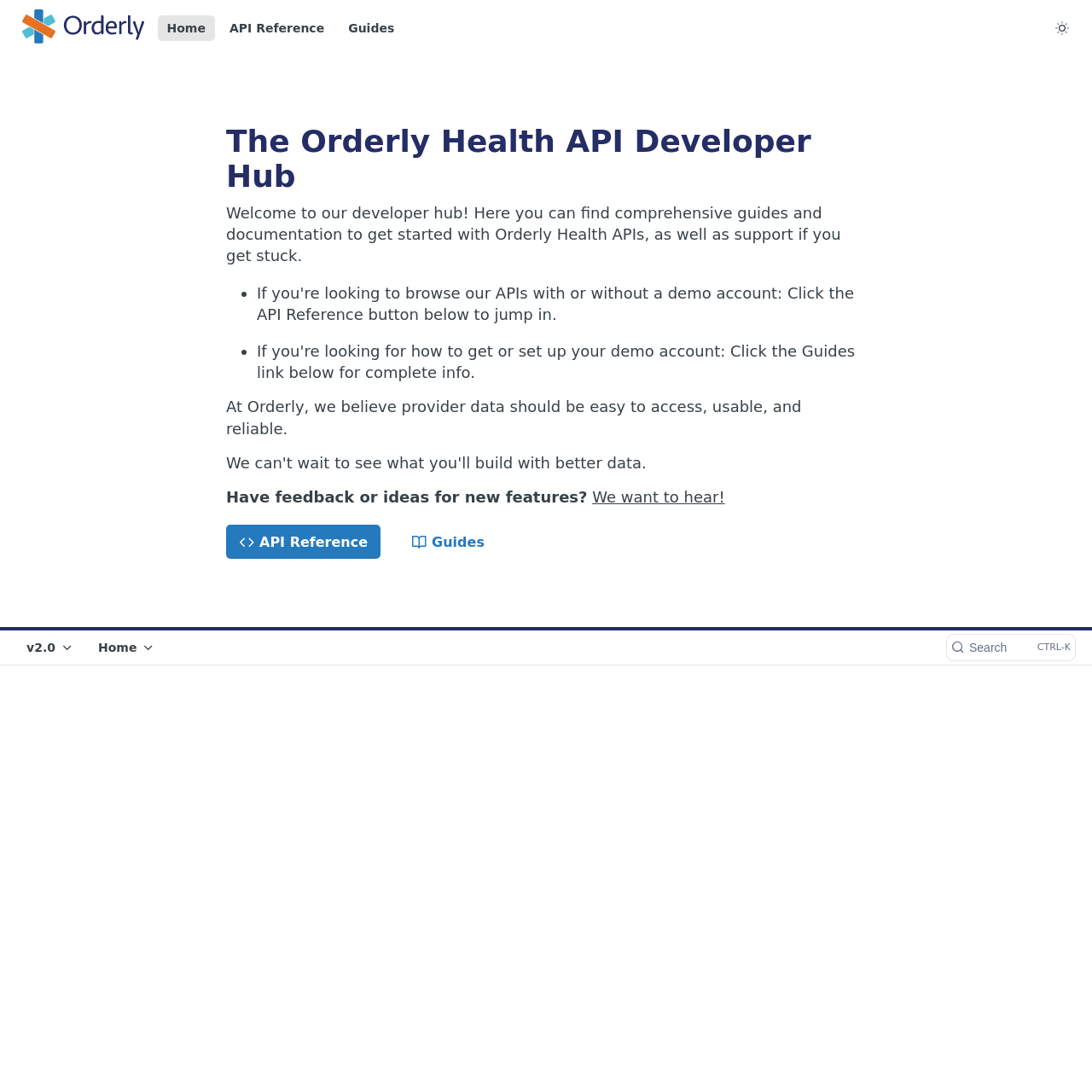Provide your answer in a single word or phrase: 
How many links are in the top navigation bar?

4